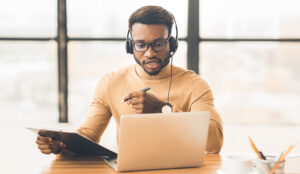What is the atmosphere of the workspace?
Using the visual information, respond with a single word or phrase.

Inviting